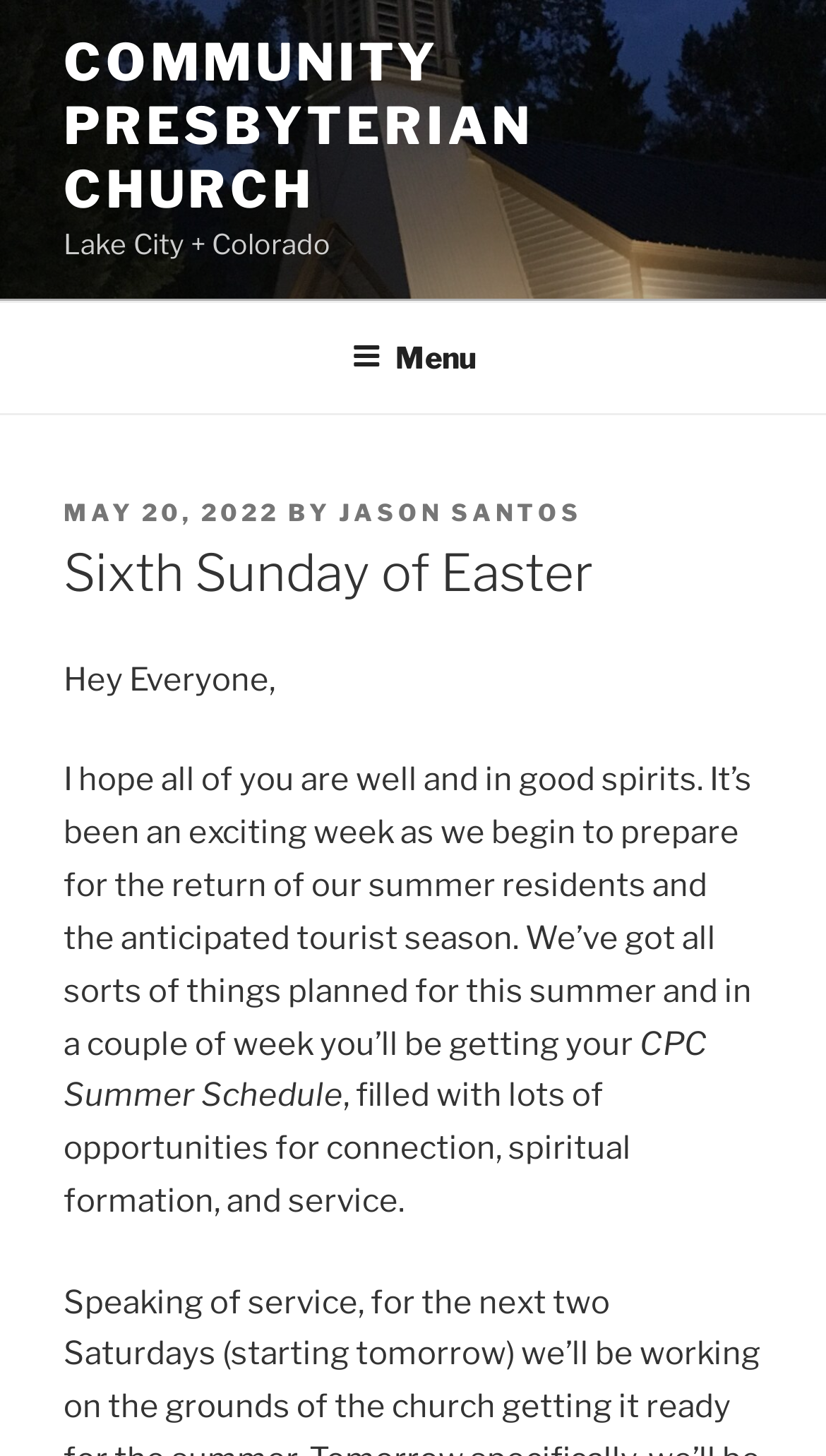Determine the bounding box coordinates of the UI element described by: "Menu".

[0.388, 0.209, 0.612, 0.28]